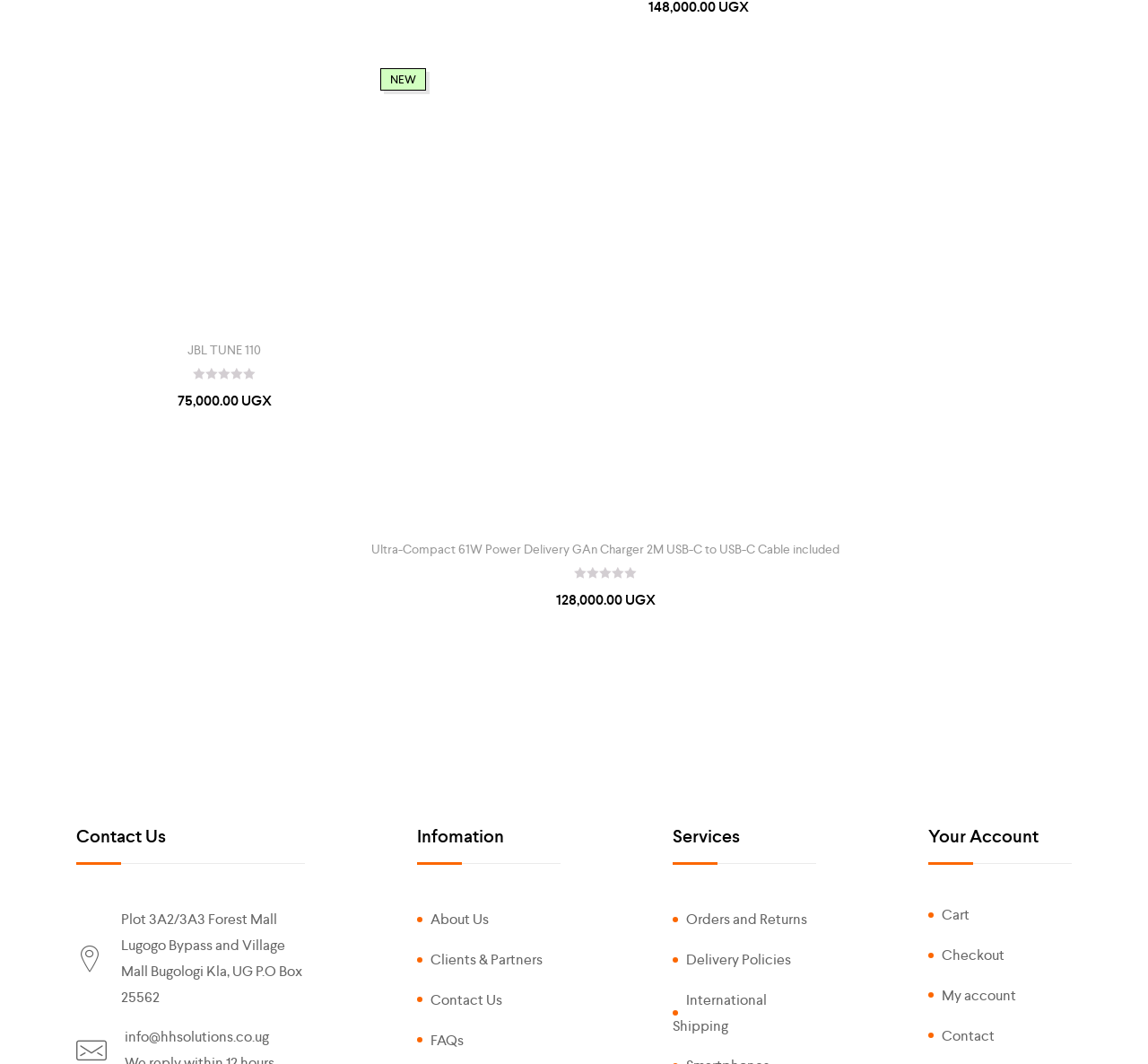Determine the bounding box for the described HTML element: "Orders and Returns". Ensure the coordinates are four float numbers between 0 and 1 in the format [left, top, right, bottom].

[0.586, 0.855, 0.703, 0.873]